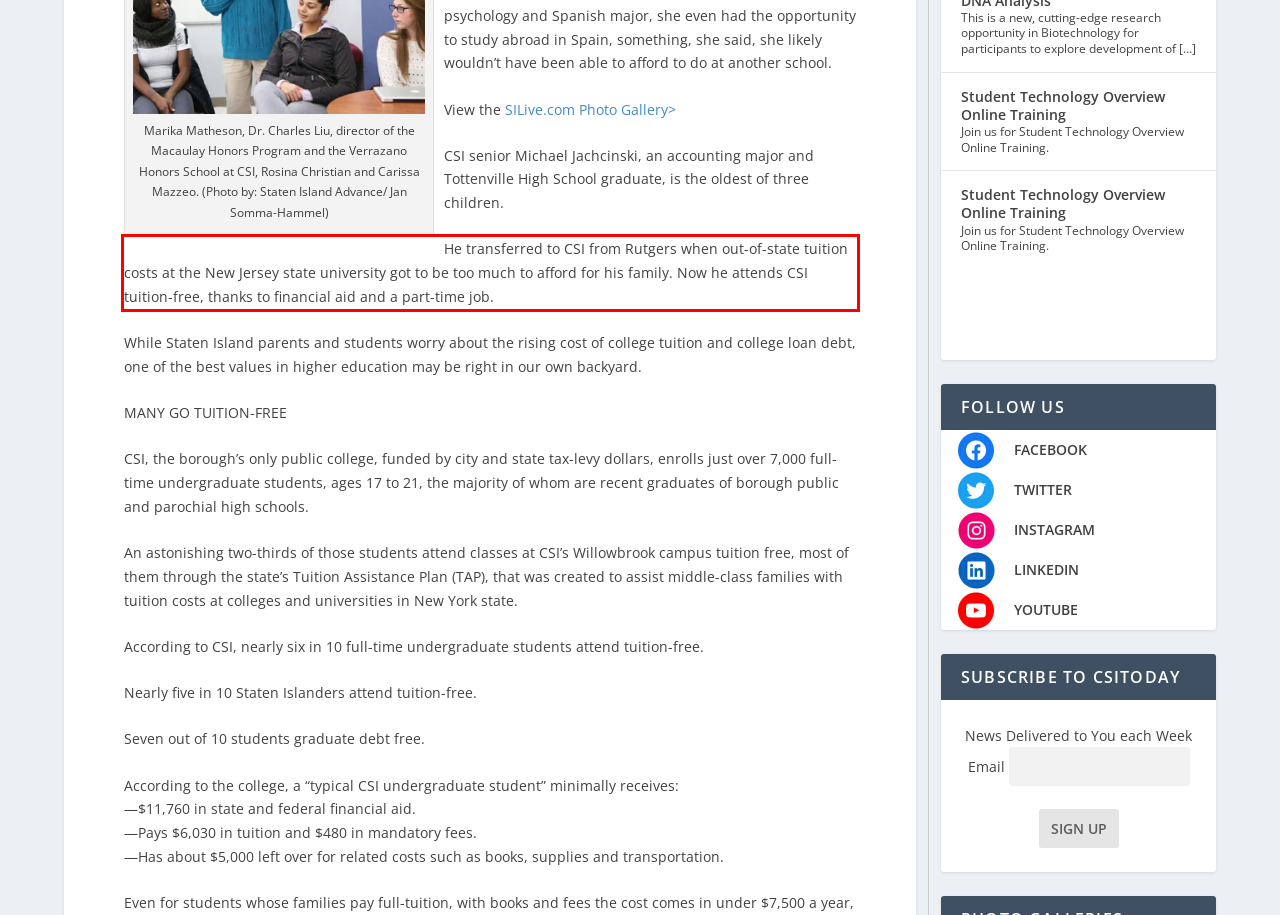Review the webpage screenshot provided, and perform OCR to extract the text from the red bounding box.

He transferred to CSI from Rutgers when out-of-state tuition costs at the New Jersey state university got to be too much to afford for his family. Now he attends CSI tuition-free, thanks to financial aid and a part-time job.